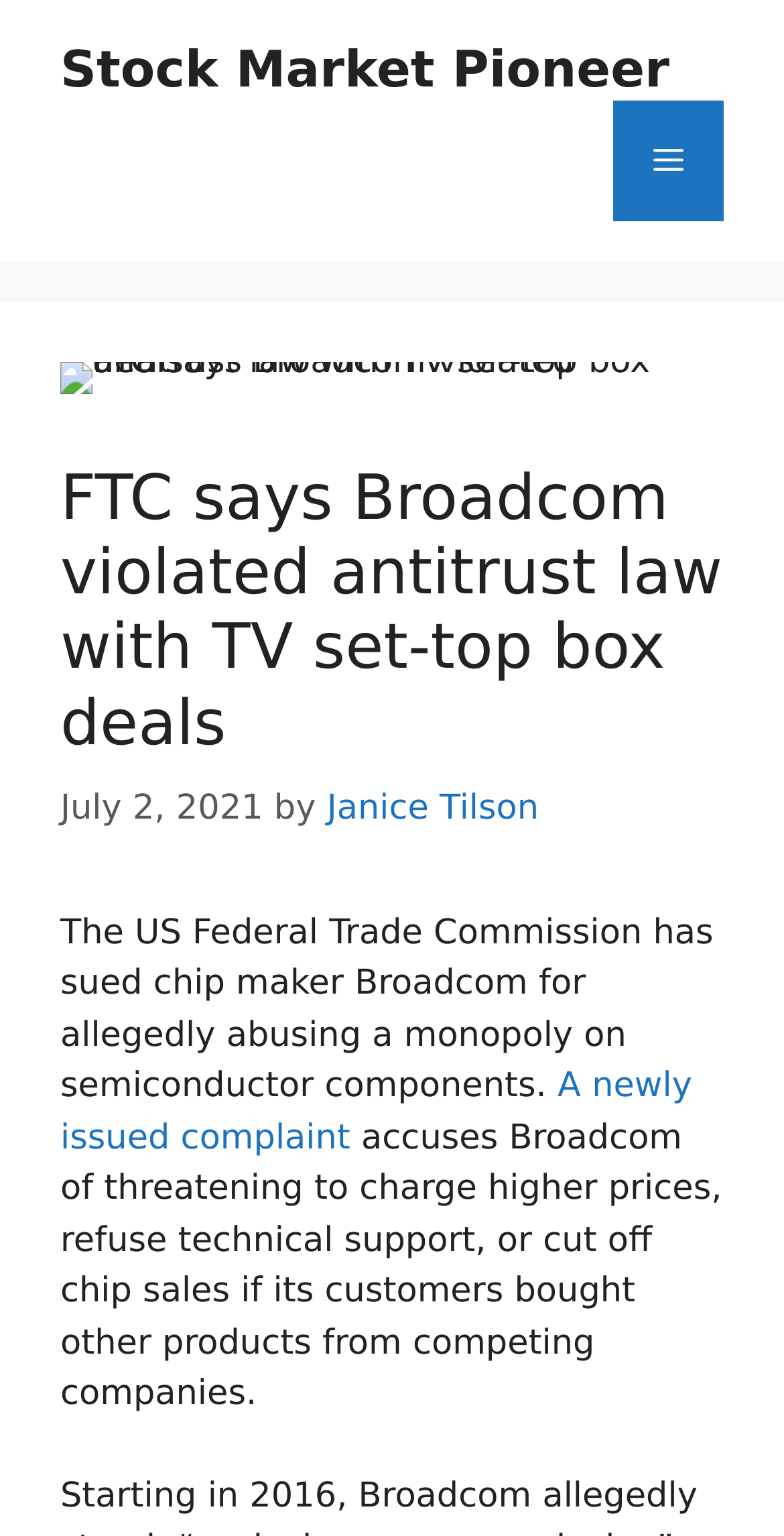Using the description "A newly issued complaint", predict the bounding box of the relevant HTML element.

[0.077, 0.694, 0.883, 0.754]